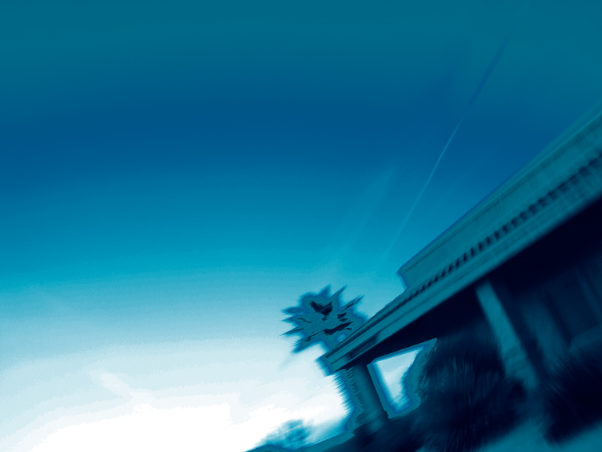Describe the image thoroughly.

The image features a striking blue-toned depiction of the vibrant cultural landscape in "Twentynine Palms." It showcases a prominent building, possibly a local landmark or community center, with an eye-catching emblem or sign, adding a sense of place and identity to the scene. The motion blur and atmospheric effects create a dynamic visual experience, suggesting movement or a fleeting moment captured in time. The orientation and structure of the architecture evoke a sense of history and community spirit, characteristic of this California desert town, famously known as a gateway to natural wonders and artistic endeavors.